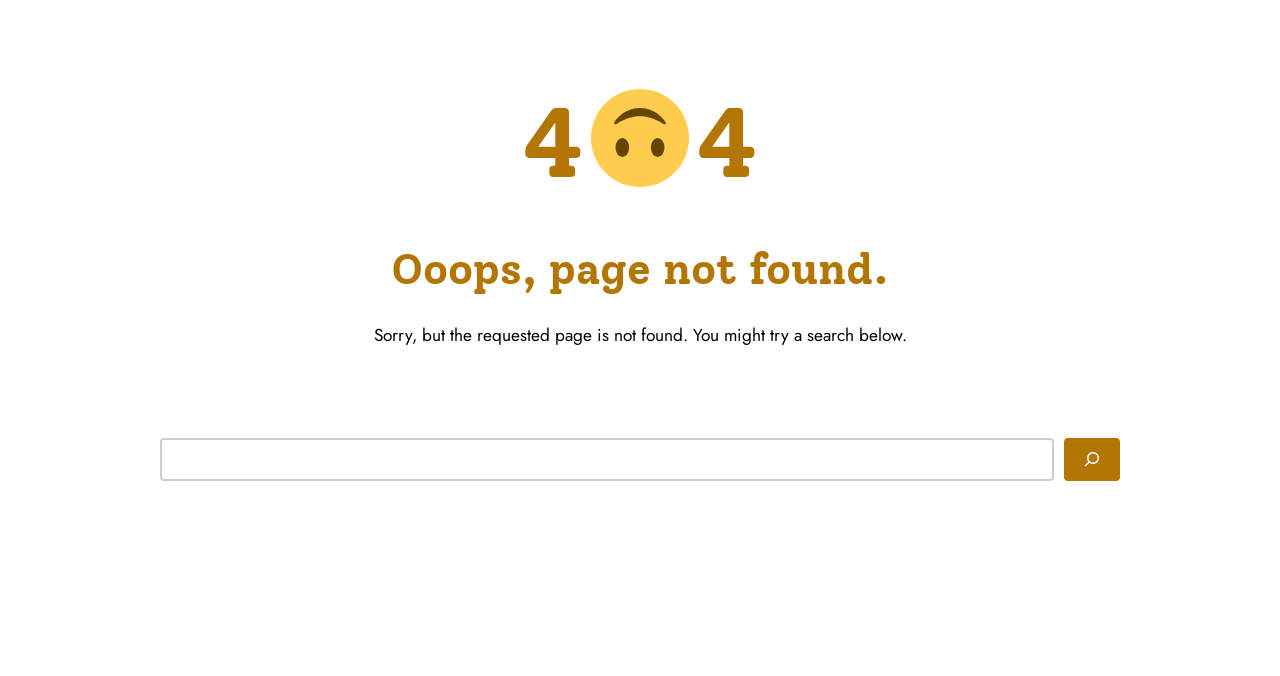What is the emoji on the page?
Please answer using one word or phrase, based on the screenshot.

🙃